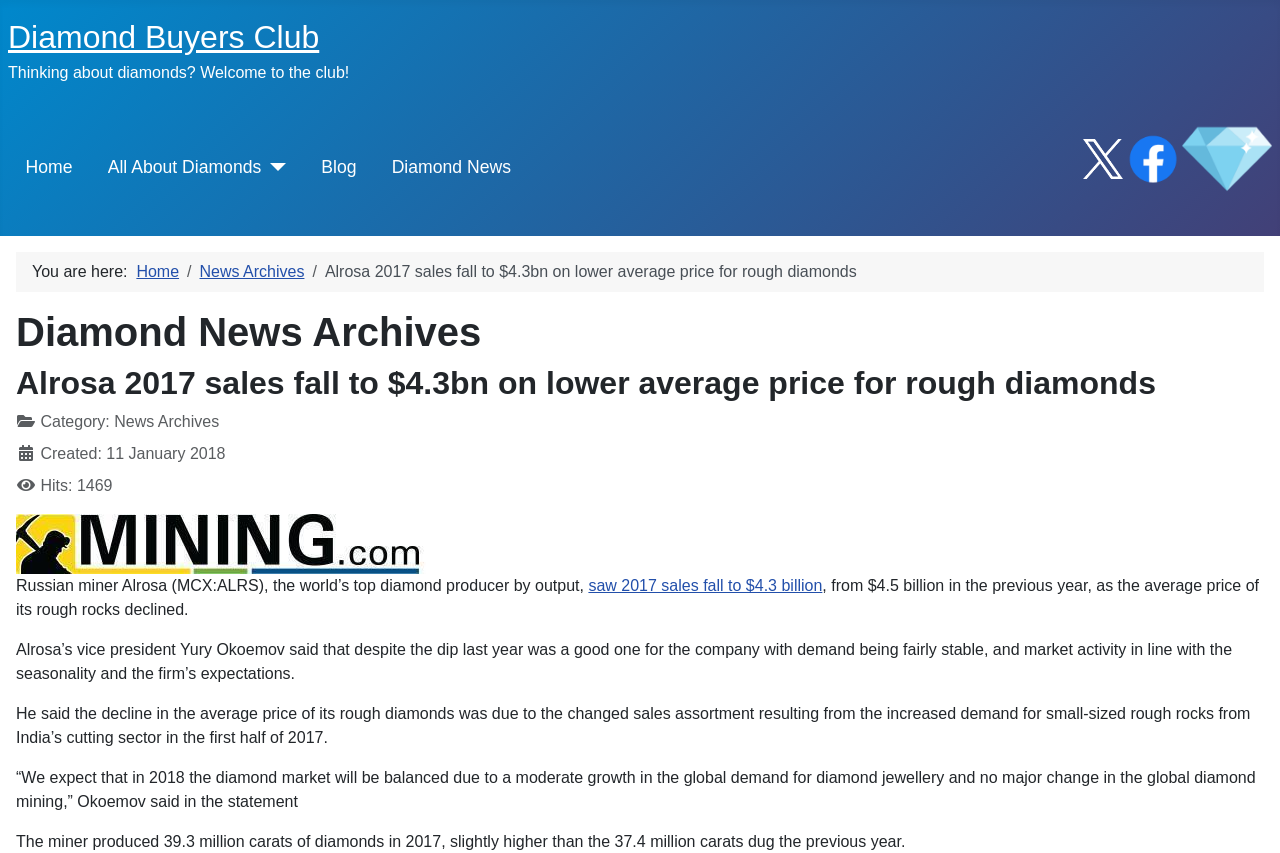Please identify the bounding box coordinates of the clickable area that will fulfill the following instruction: "Follow the Diamond Buyers Club on Twitter". The coordinates should be in the format of four float numbers between 0 and 1, i.e., [left, top, right, bottom].

[0.846, 0.175, 0.877, 0.195]